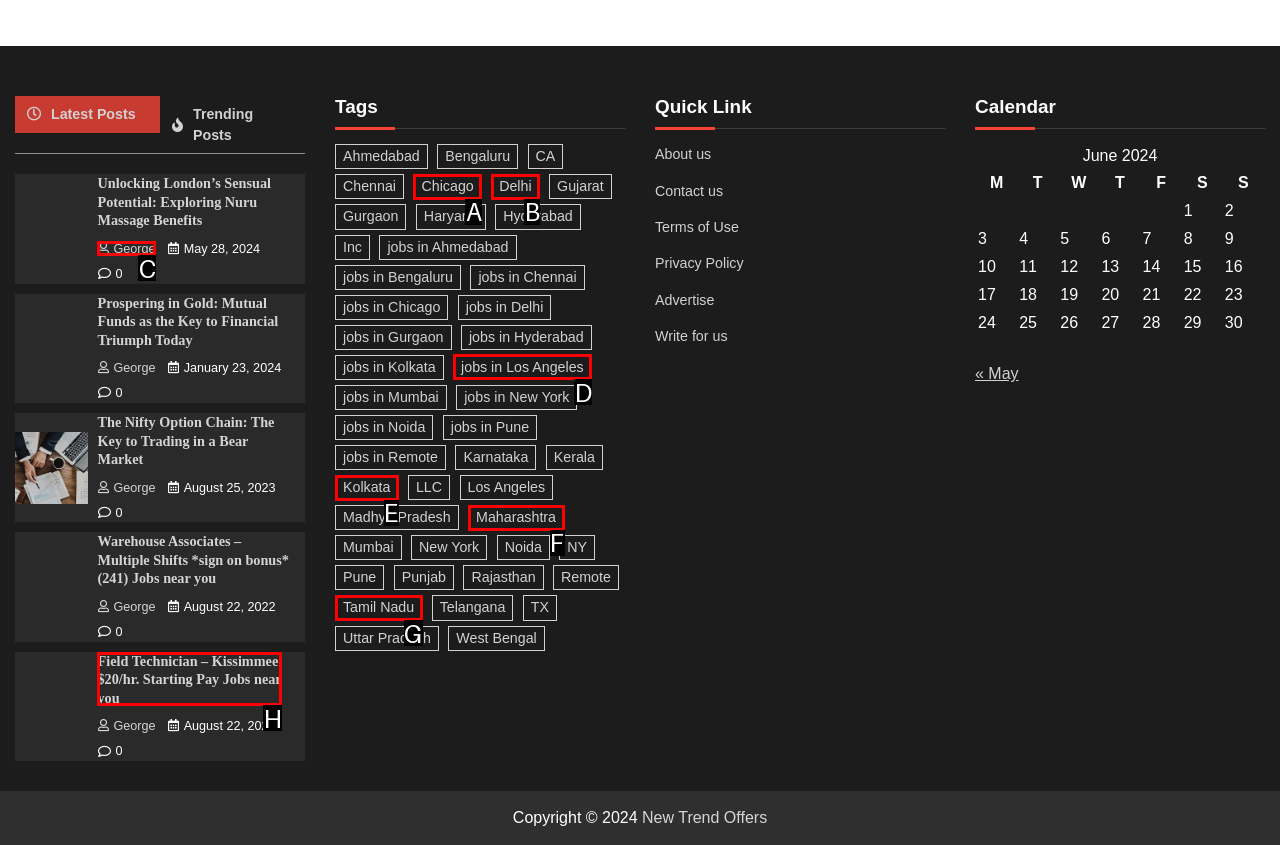Select the option that matches this description: jobs in Los Angeles
Answer by giving the letter of the chosen option.

D